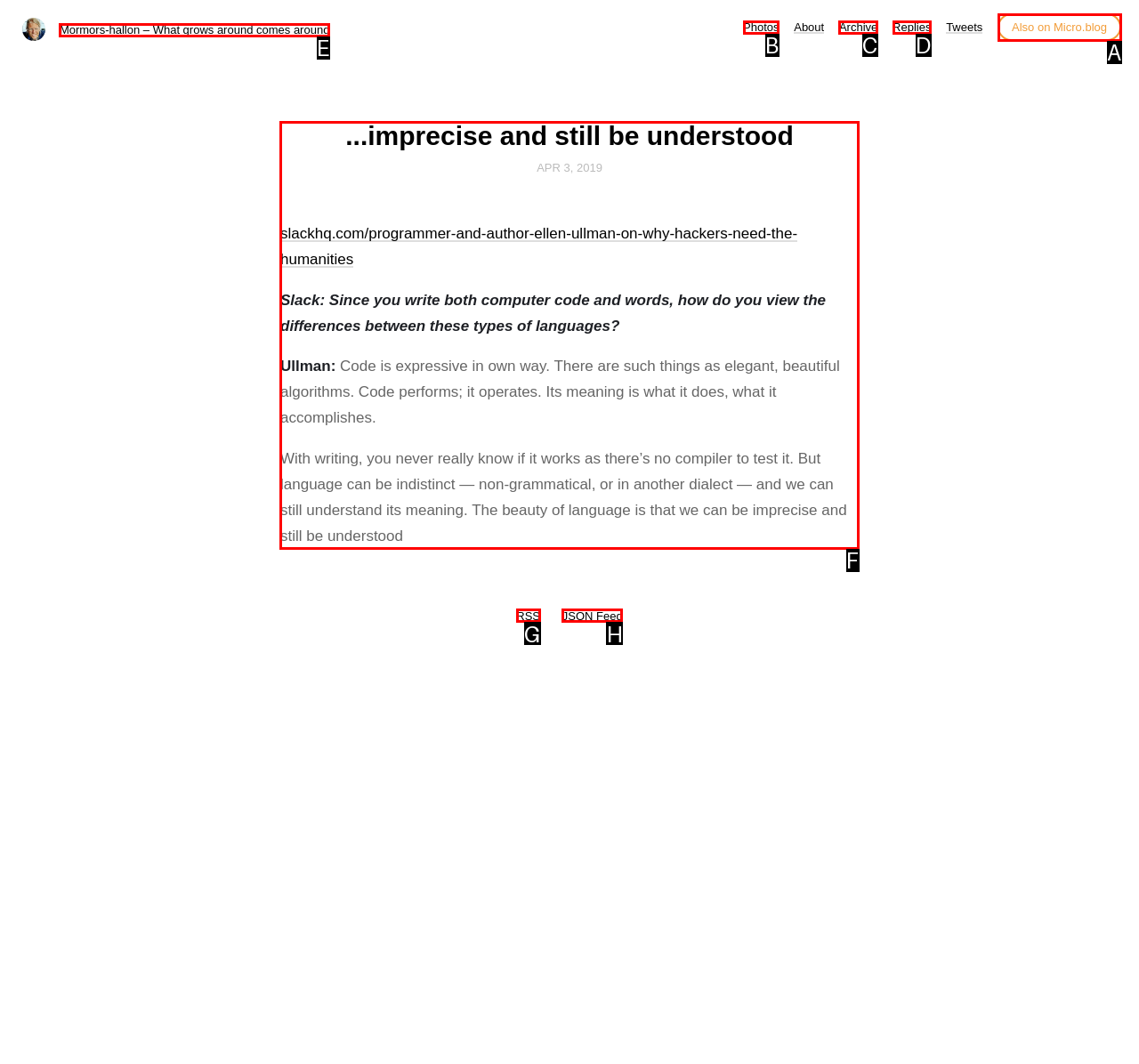Identify the correct lettered option to click in order to perform this task: Read the article. Respond with the letter.

F